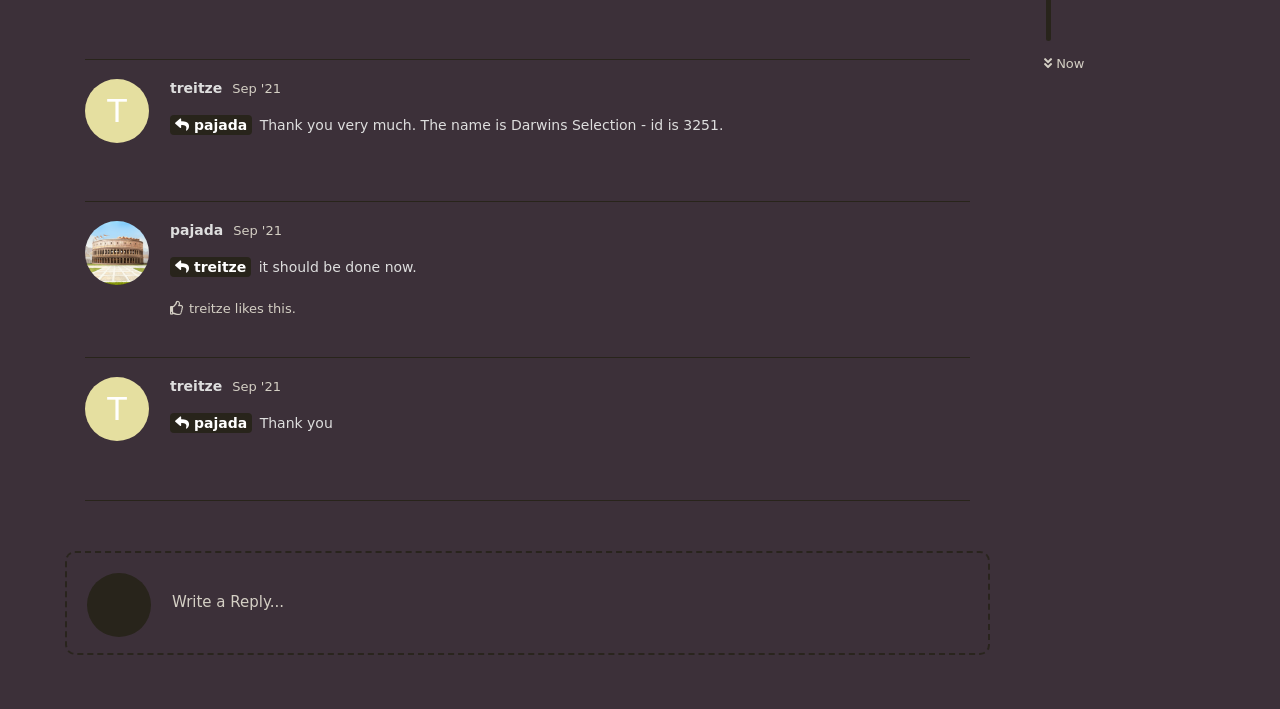For the following element description, predict the bounding box coordinates in the format (top-left x, top-left y, bottom-right x, bottom-right y). All values should be floating point numbers between 0 and 1. Description: Sep '21

[0.181, 0.114, 0.22, 0.136]